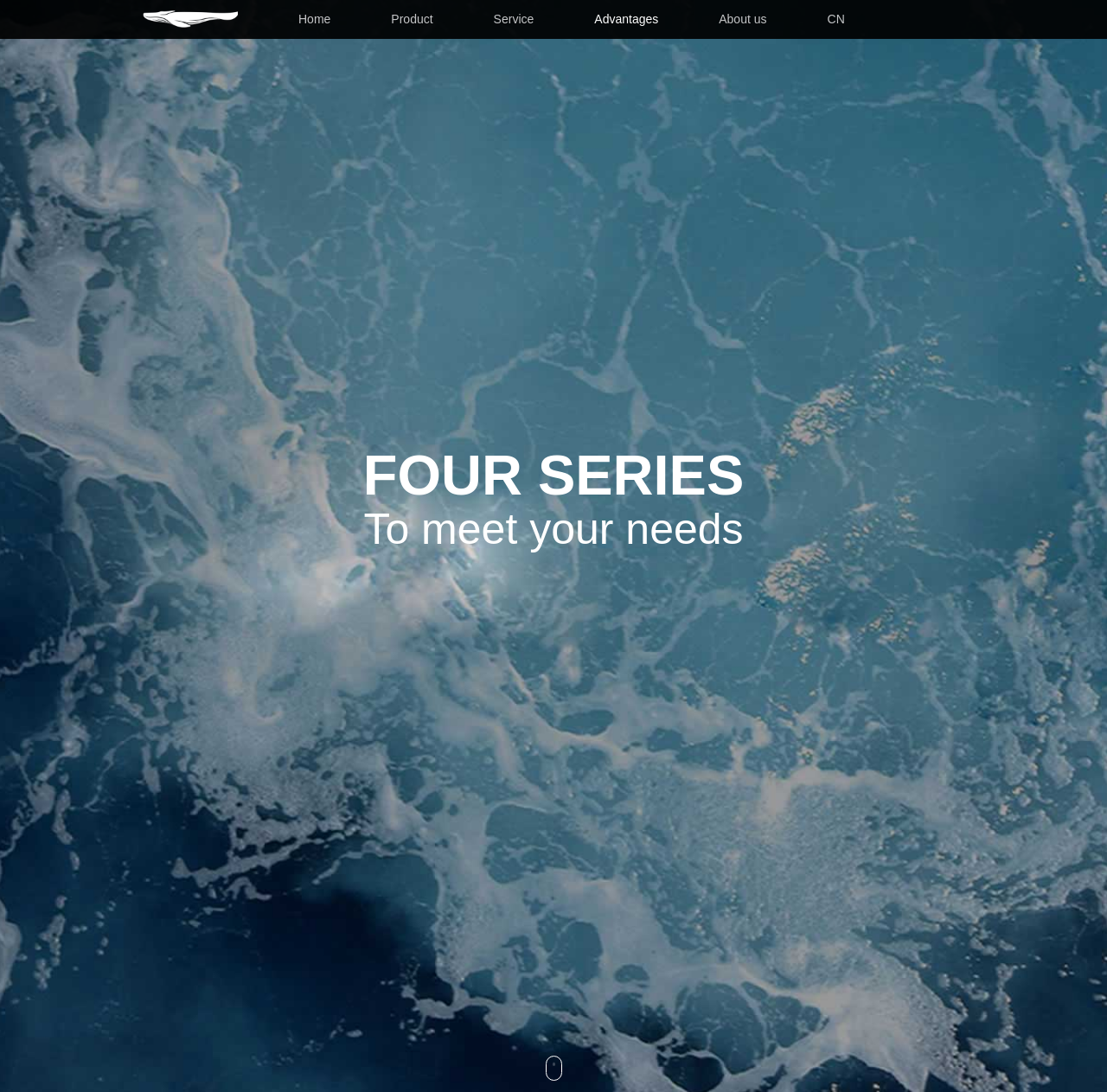What is the purpose of the webpage?
Based on the screenshot, give a detailed explanation to answer the question.

The webpage has a navigation menu with links to 'Product', 'Service', and 'Advantages', suggesting that the webpage is intended to showcase the company's products and services.